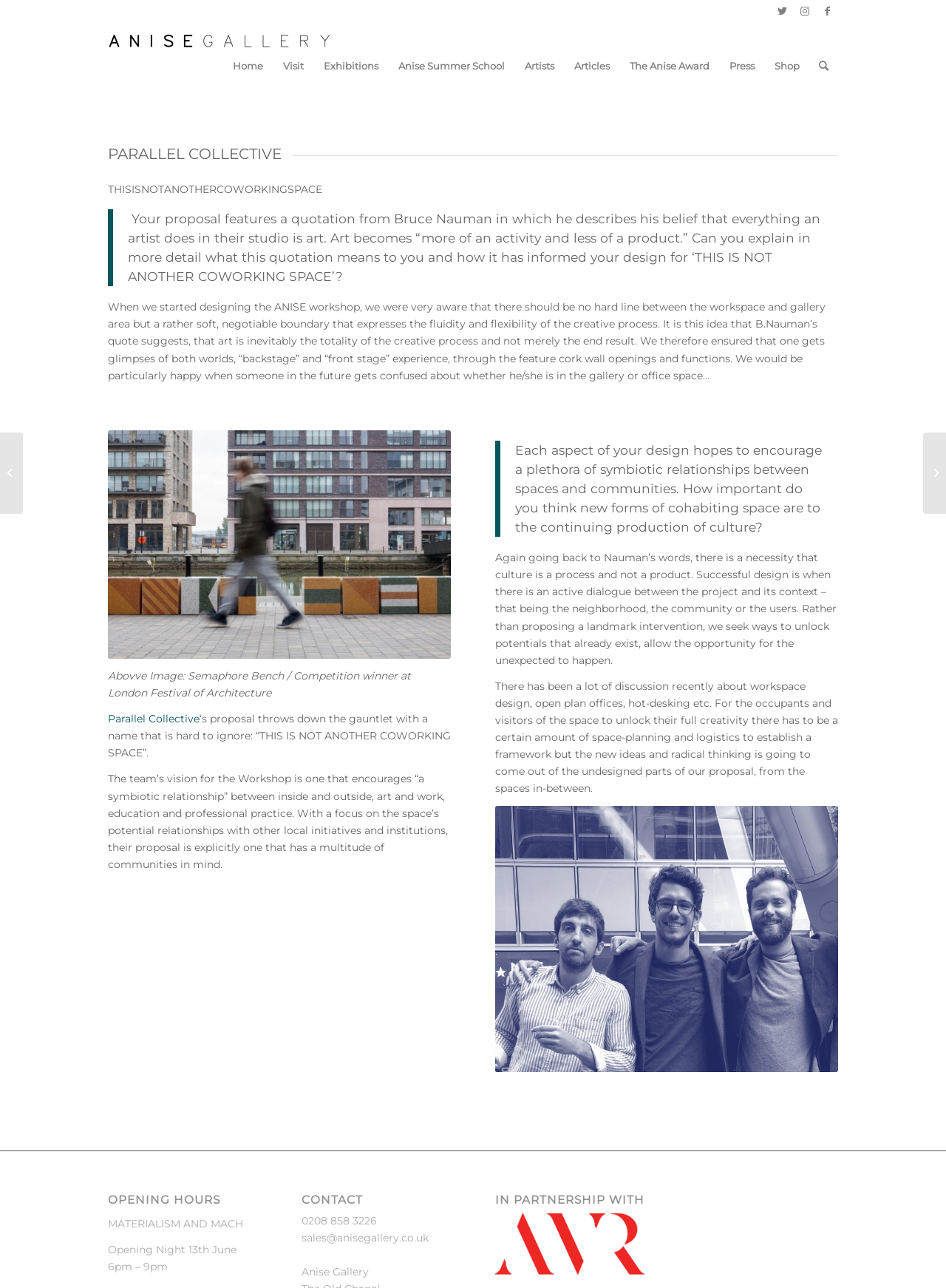What is the theme of the workshop?
Offer a detailed and exhaustive answer to the question.

The theme of the workshop can be inferred from the text 'THIS IS NOT ANOTHER COWORKING SPACE' which is a child of the main element and has a bounding box with coordinates [0.114, 0.142, 0.341, 0.152]. This text suggests that the workshop is focused on co-working spaces and how they can be designed differently.